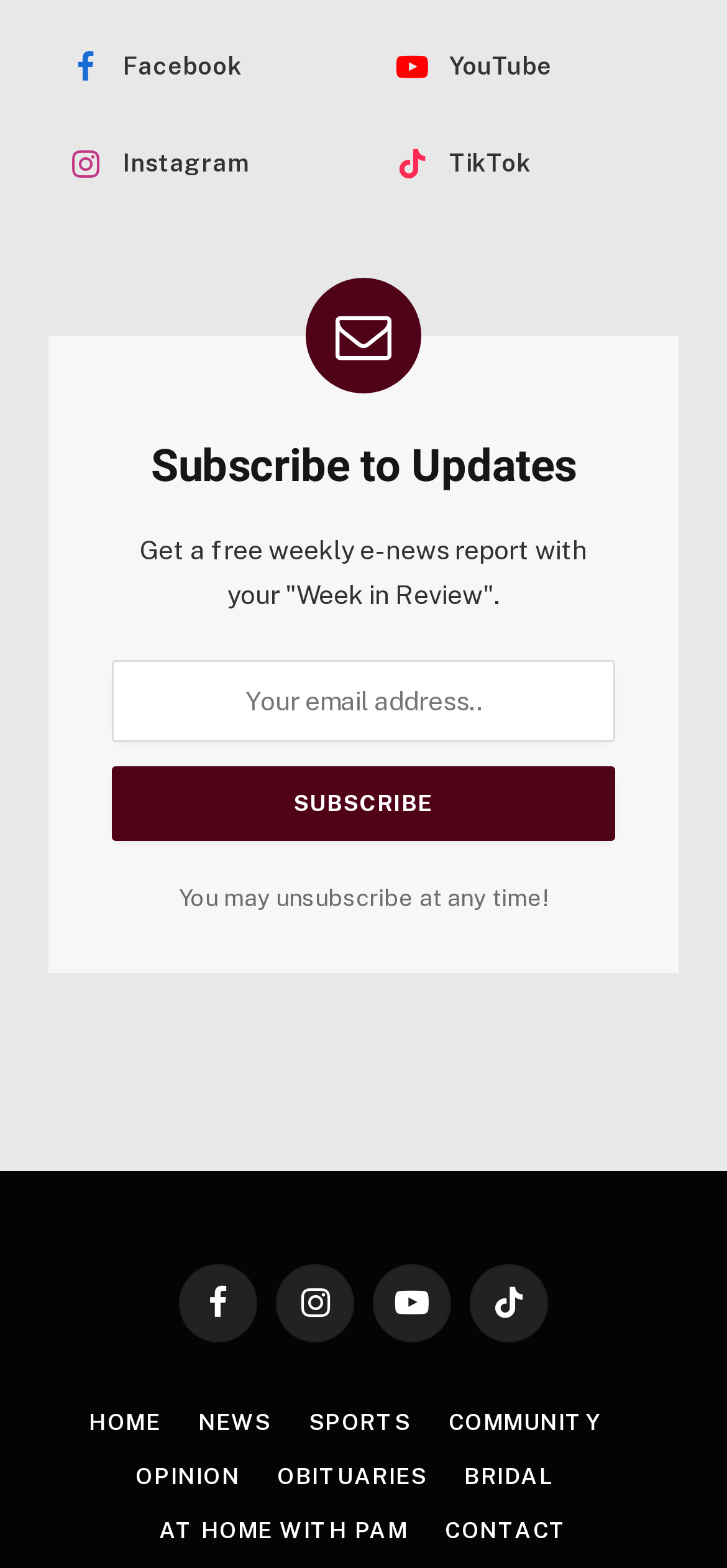Please determine the bounding box coordinates for the element with the description: "name="EMAIL" placeholder="Your email address.."".

[0.153, 0.421, 0.847, 0.473]